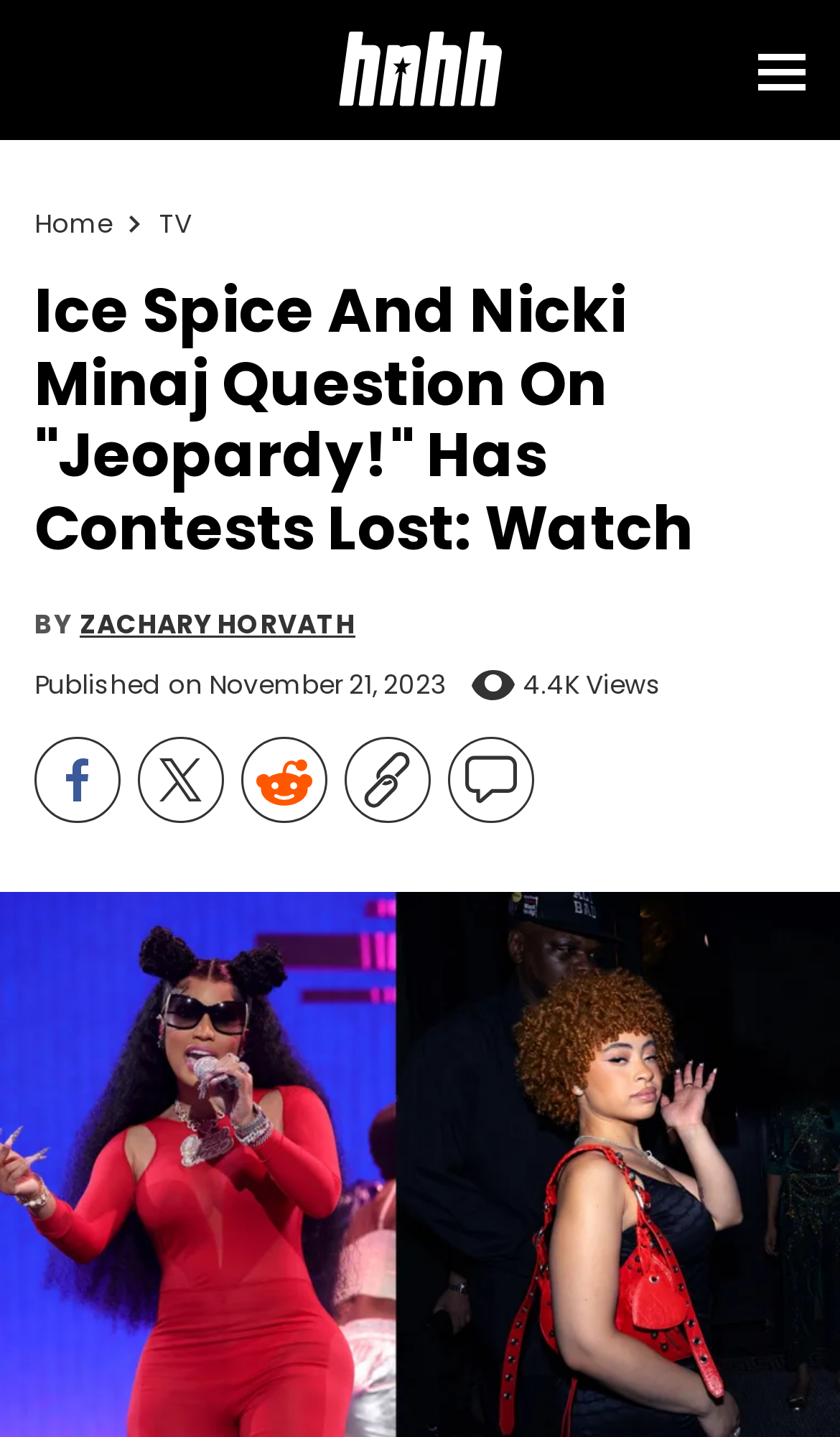Explain the features and main sections of the webpage comprehensively.

This webpage appears to be an article about a question on the TV show "Jeopardy!" related to Nicki Minaj and Ice Spice. At the top of the page, there is a header section with links to "Home" and "TV" on the left side, and a heading that displays the title of the article. Below the heading, there is a byline with the author's name, "ZACHARY HORVATH", and a timestamp indicating when the article was published, "November 21, 2023".

To the right of the byline, there is an image, and below it, there are indicators showing 4.4K views. There are also several social media sharing buttons, including Facebook, X, and Reddit, each with an accompanying image. Additionally, there is a button to copy the URL to the clipboard.

On the top-right corner of the page, there is a menu button. At the very top of the page, there is a button with the text "Hot New Hip Hop - Home" and an accompanying image.

The article's main content is not explicitly described in the accessibility tree, but it is likely to be located below the header section, given the typical layout of a webpage.